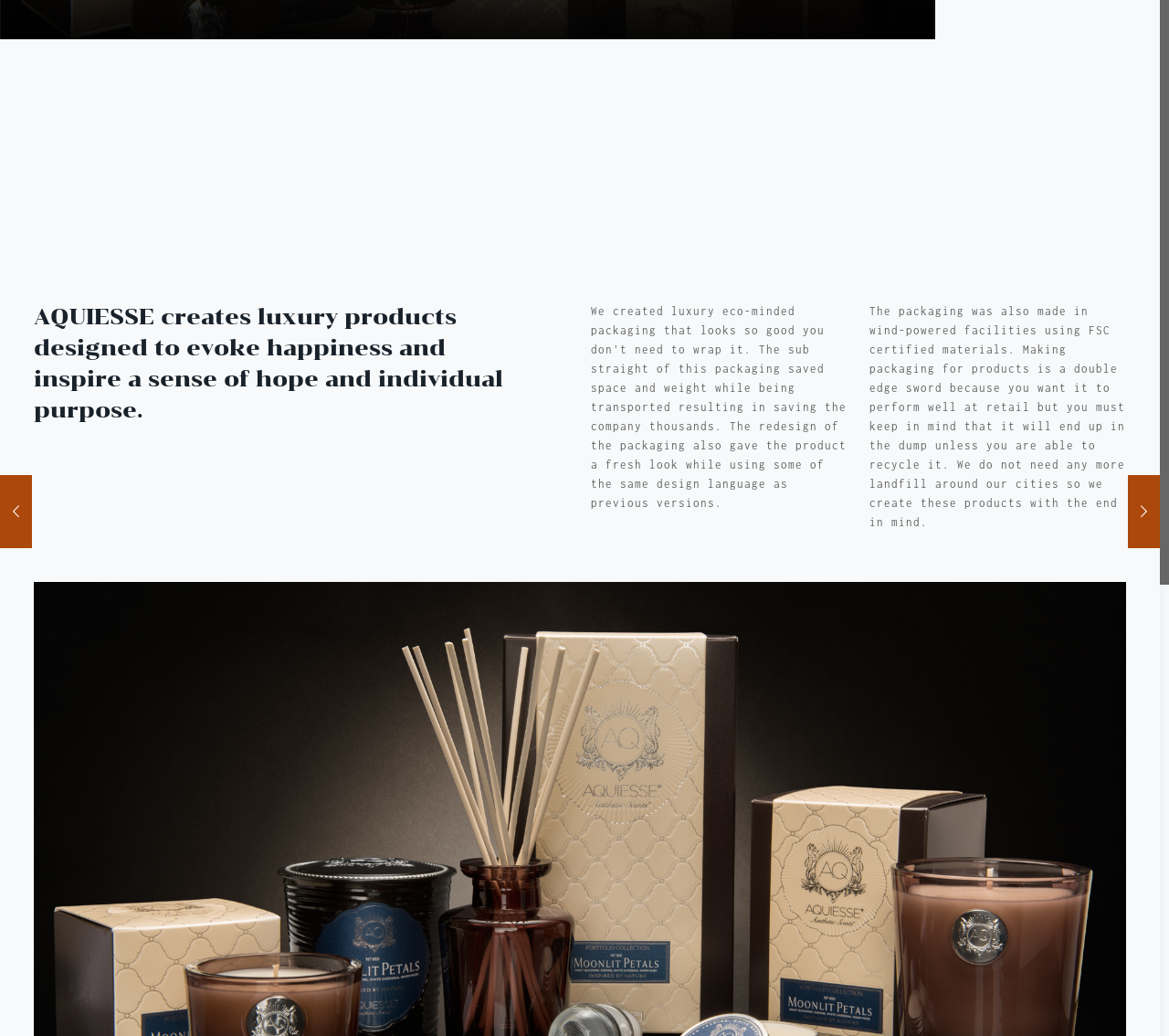Extract the bounding box coordinates for the described element: "ViciousMarch 3, 2016". The coordinates should be represented as four float numbers between 0 and 1: [left, top, right, bottom].

[0.965, 0.459, 0.992, 0.529]